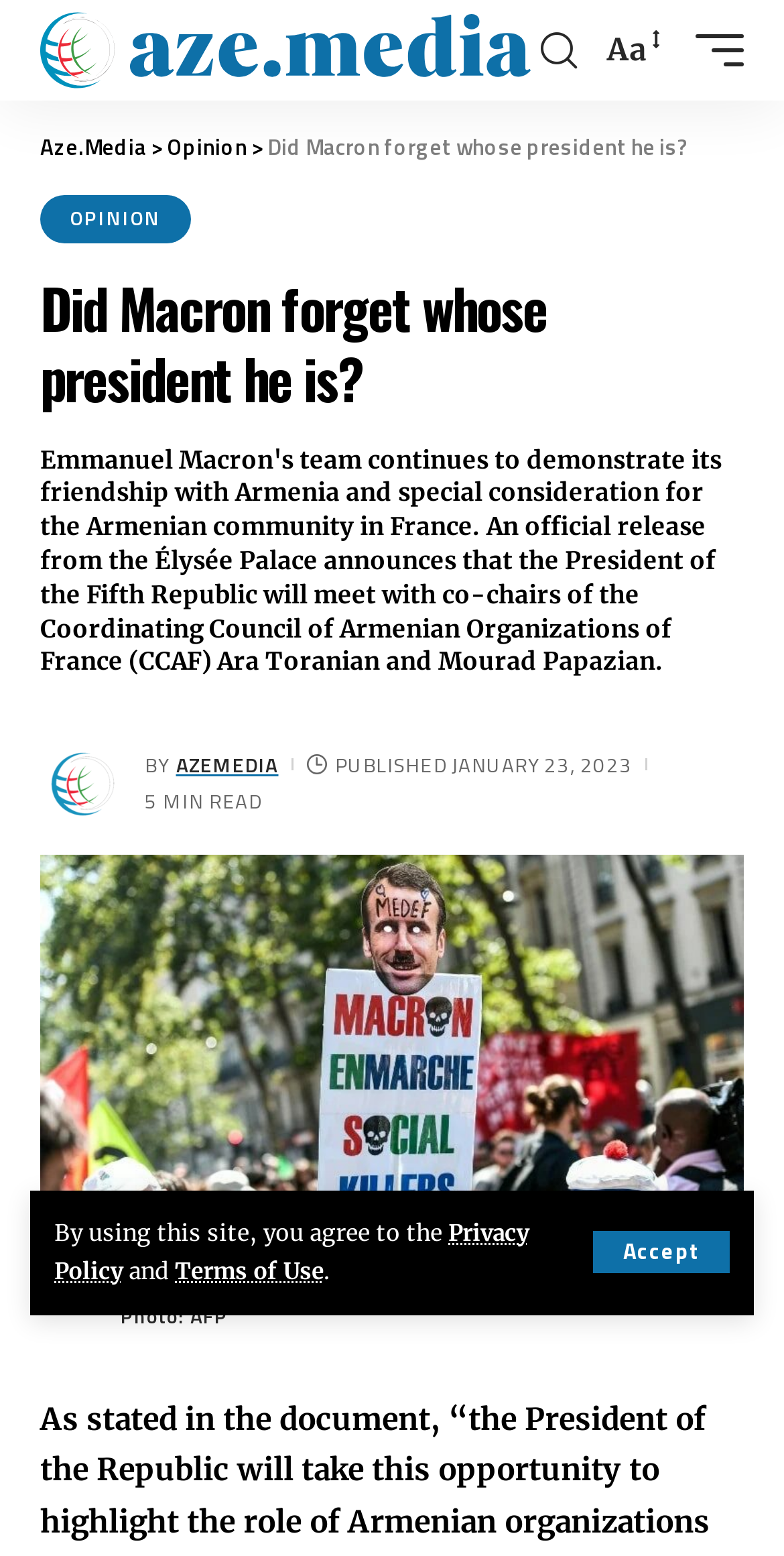Could you specify the bounding box coordinates for the clickable section to complete the following instruction: "Watch Norma's YouTube videos"?

None